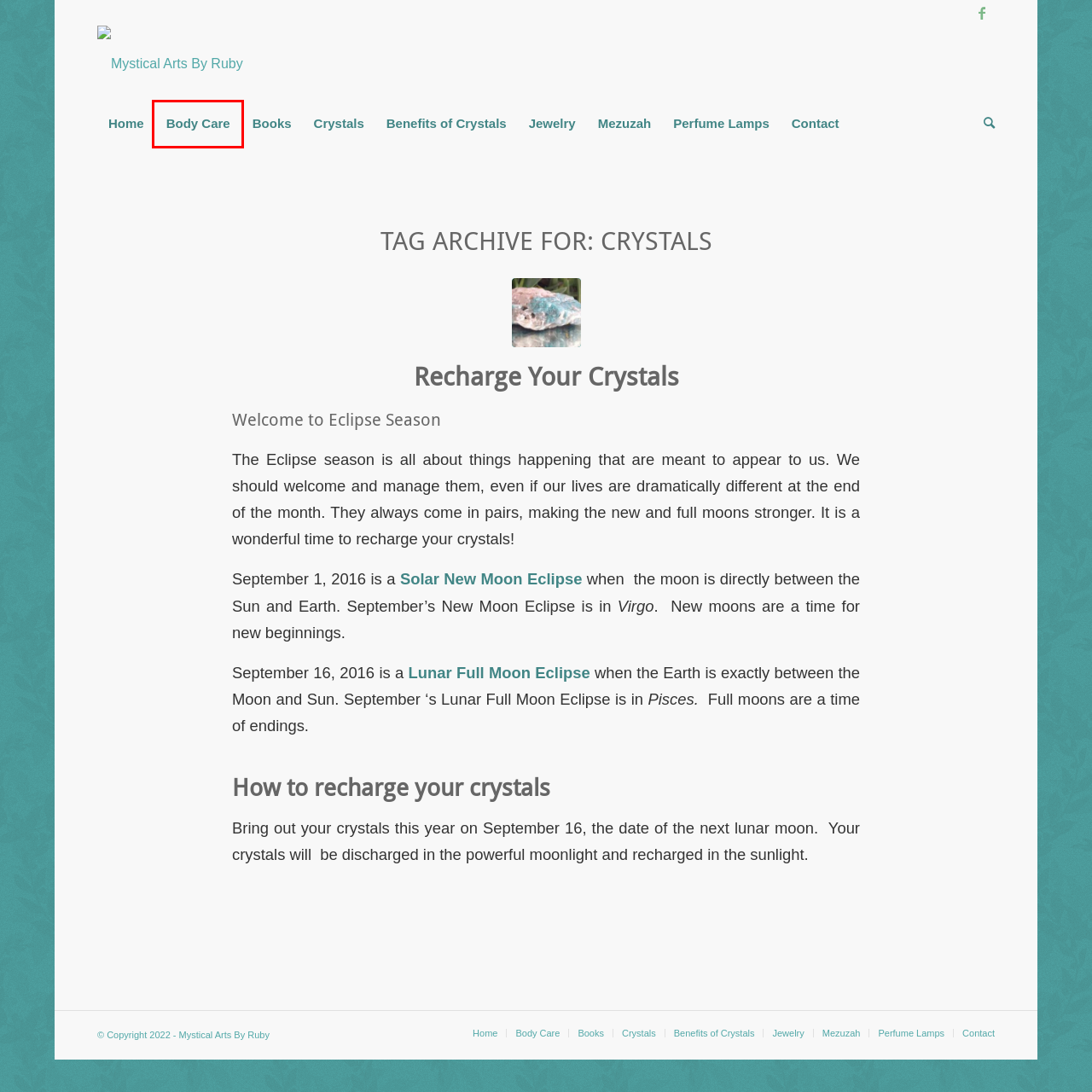Given a screenshot of a webpage featuring a red bounding box, identify the best matching webpage description for the new page after the element within the red box is clicked. Here are the options:
A. Mezuzah
B. Jewelry
C. Benefits of Crystals - Mystical Arts By Ruby
D. Gifts to enhance the mind, body, & spirit.
E. Bath & Body
F. Recharge Your Crystals
G. Crystals and stones
H. Perfume Lamps Archives - Mystical Arts By Ruby

E